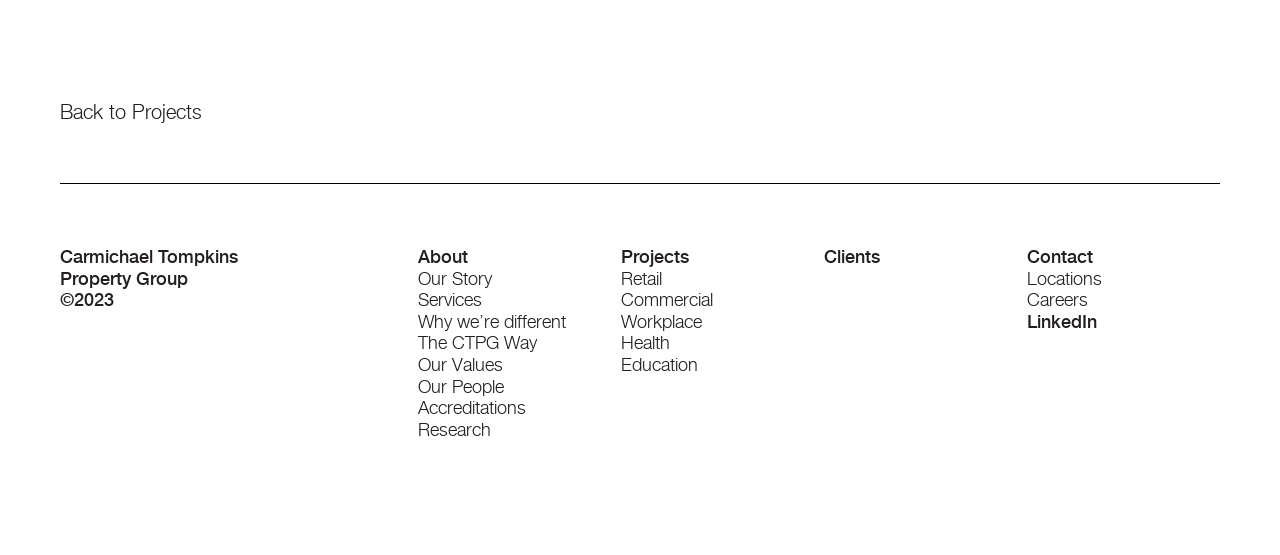What are the main categories of projects?
Using the information presented in the image, please offer a detailed response to the question.

The main categories of projects can be found in the middle section of the webpage, where there are links to 'Retail', 'Commercial', 'Workplace', 'Health', and 'Education'.